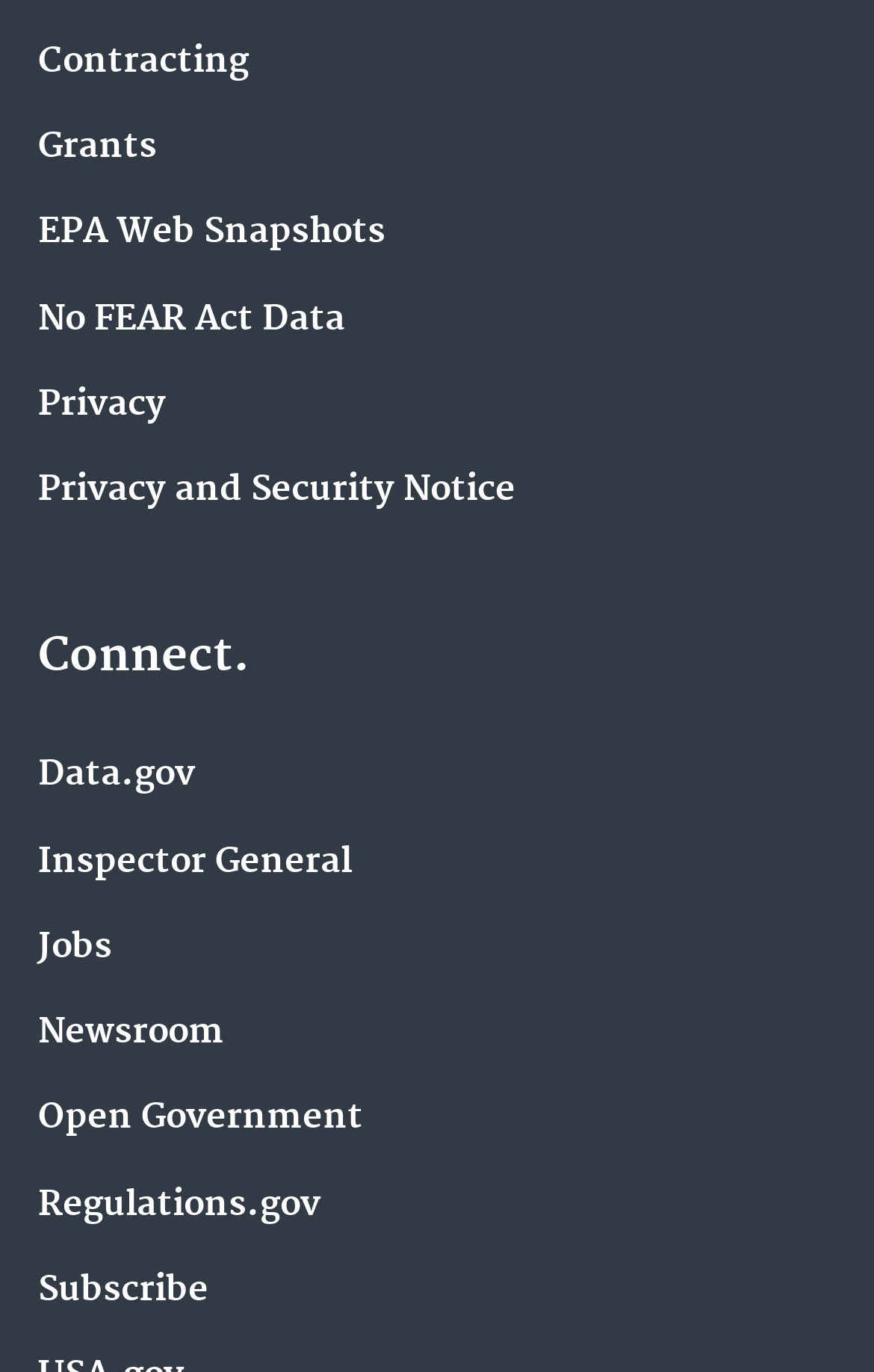Given the element description, predict the bounding box coordinates in the format (top-left x, top-left y, bottom-right x, bottom-right y), using floating point numbers between 0 and 1: EPA Web Snapshots

[0.044, 0.156, 0.441, 0.185]